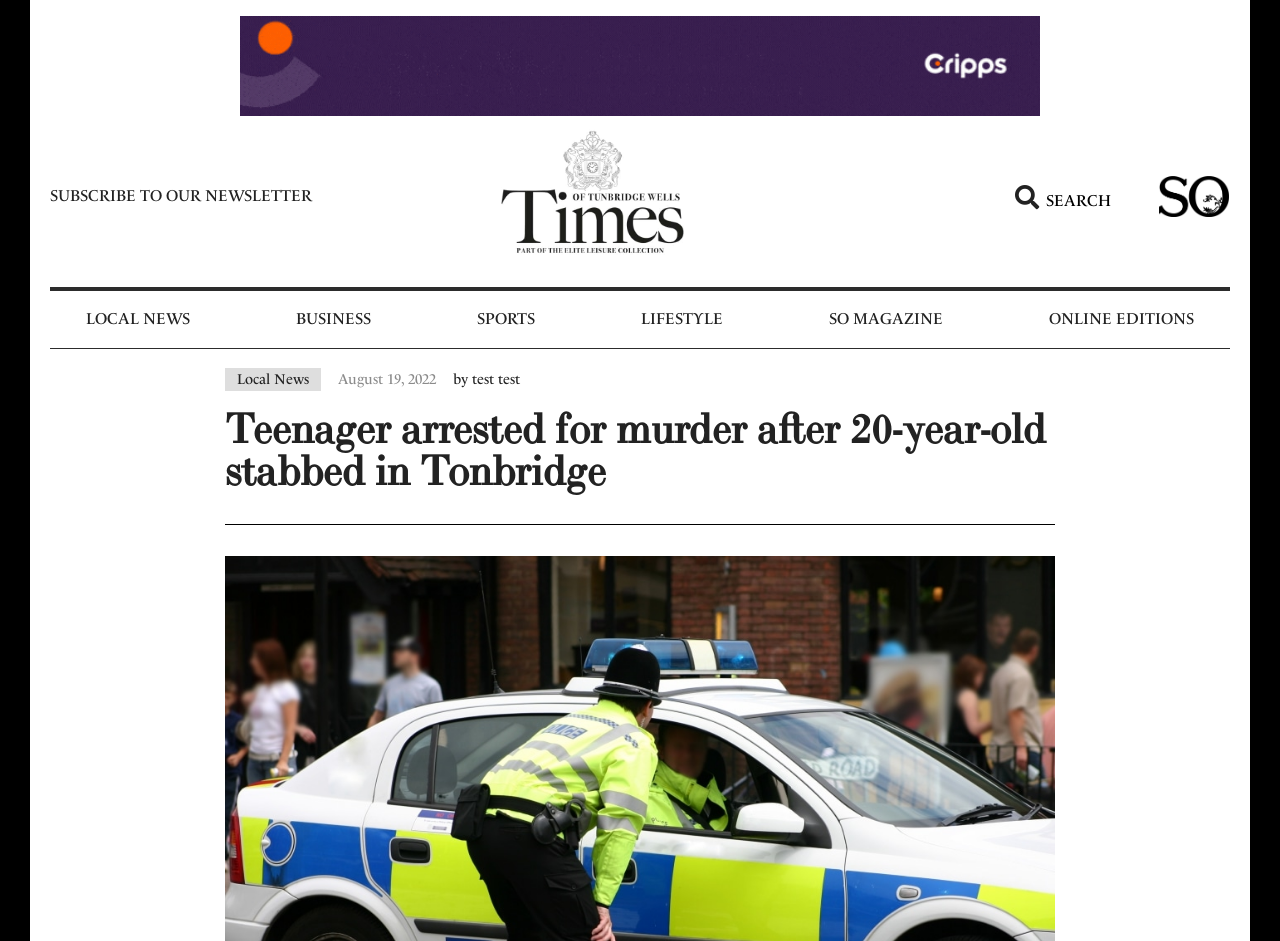Identify and generate the primary title of the webpage.

Teenager arrested for murder after 20-year-old stabbed in Tonbridge